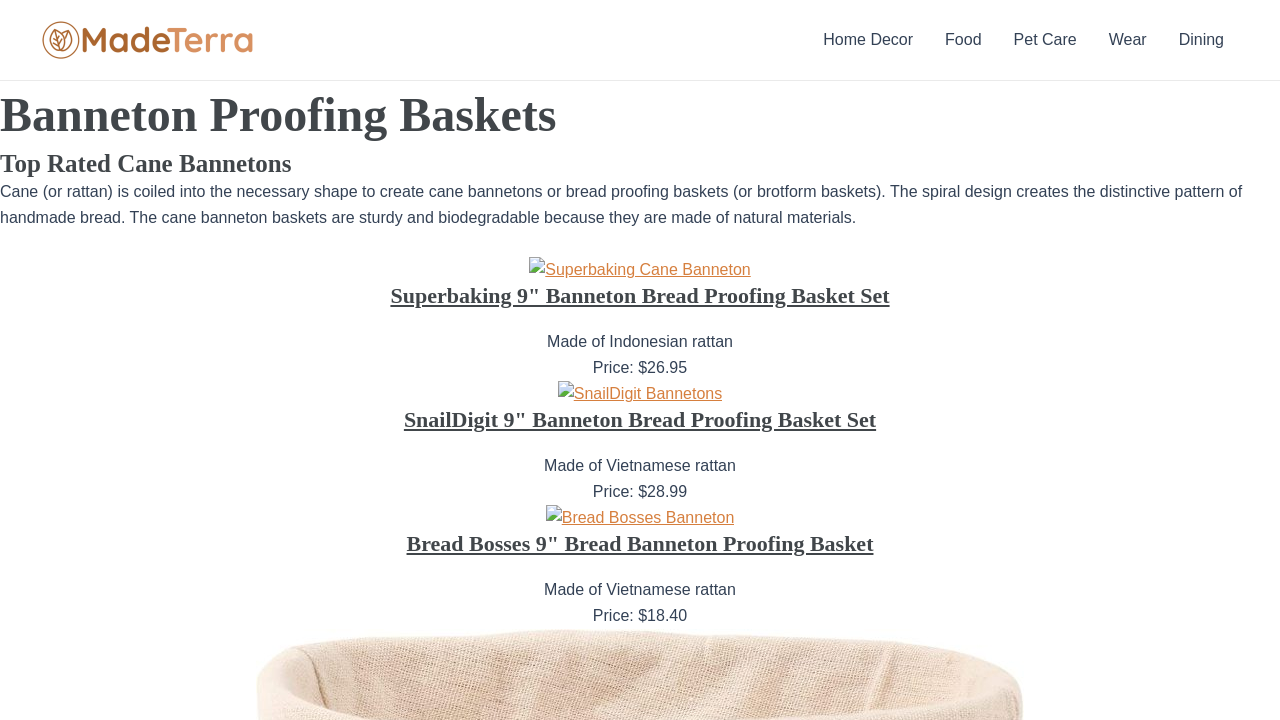Can you pinpoint the bounding box coordinates for the clickable element required for this instruction: "Click the MadeTerra Logo"? The coordinates should be four float numbers between 0 and 1, i.e., [left, top, right, bottom].

[0.031, 0.025, 0.199, 0.086]